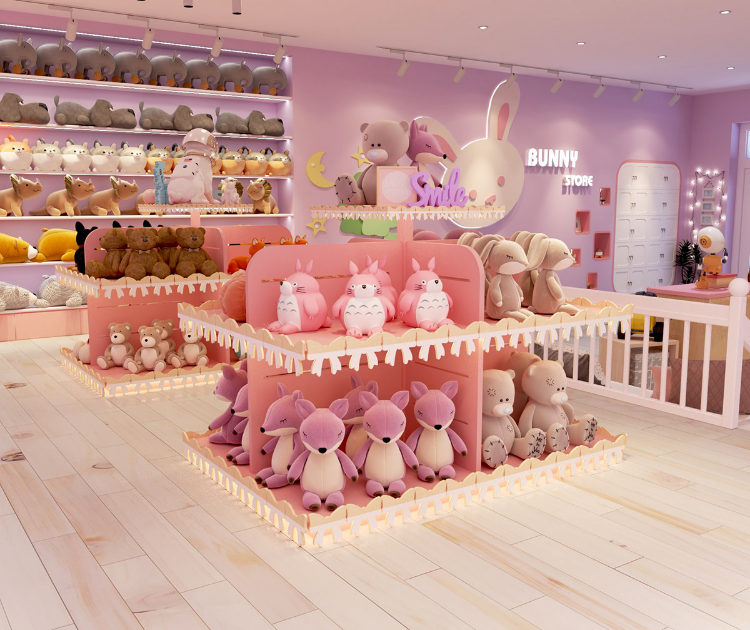Create a detailed narrative for the image.

The image showcases a delightful toy store, designed to evoke a sense of whimsy and fun. The interior features soft pastel colors, primarily in shades of pink and light tans, creating a warm and inviting atmosphere. Central to the layout are two elevated display tables adorned with an array of plush toys, including playful animals styled in adorable forms. 

One display prominently features pink Totoro-like figures and other soft creatures, surrounded by strings of festive bunting that adds to the cheerful ambiance. Various stuffed toys are neatly arranged on shelves behind them, showcasing elephants and bears that add a touch of charm. 

Additionally, the store’s inviting decor is highlighted by soft lighting, enhancing the overall visual appeal while creating a captivating space that seamlessly balances vibrancy with an inviting, cozy feel. The clever use of color and themed elements contributes to an enchanting shopping experience, especially for young visitors at the “Bunny Store.”